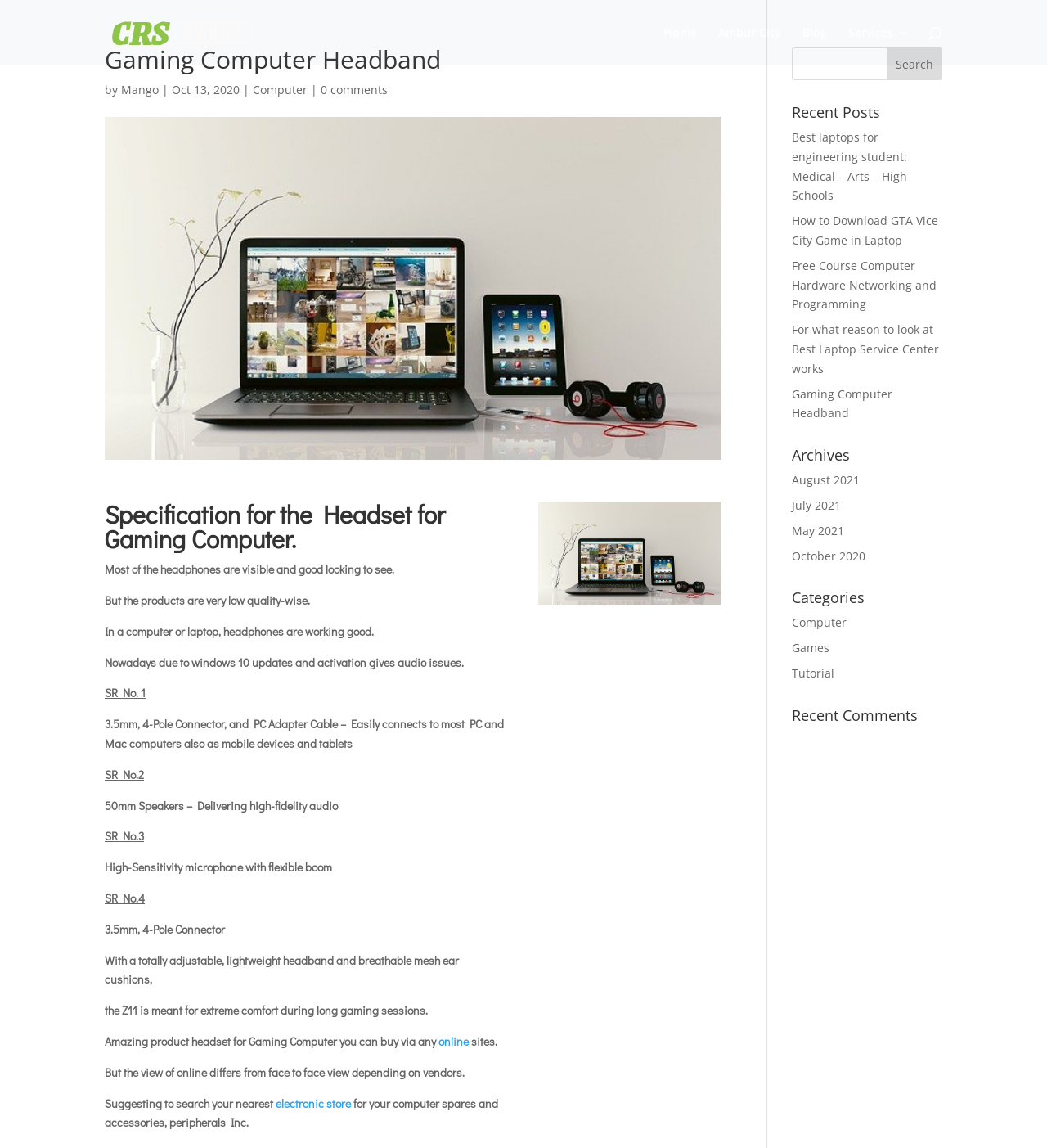What is the topic of the article with the most recent comment?
Using the image as a reference, answer the question with a short word or phrase.

Gaming Computer Headband